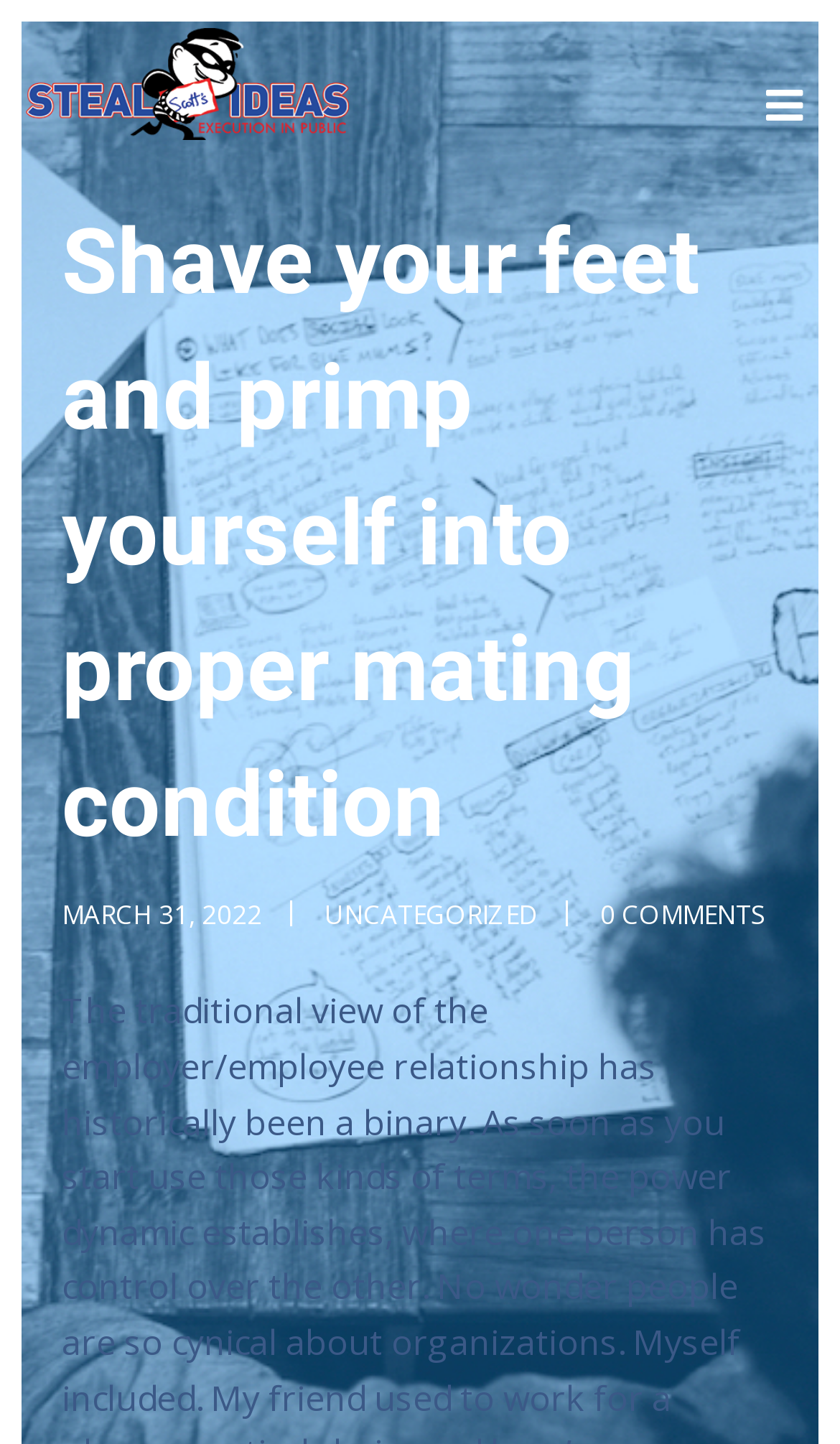What is the date of the post?
Please ensure your answer is as detailed and informative as possible.

I found a link with the text 'MARCH 31, 2022' which indicates the date of the post.